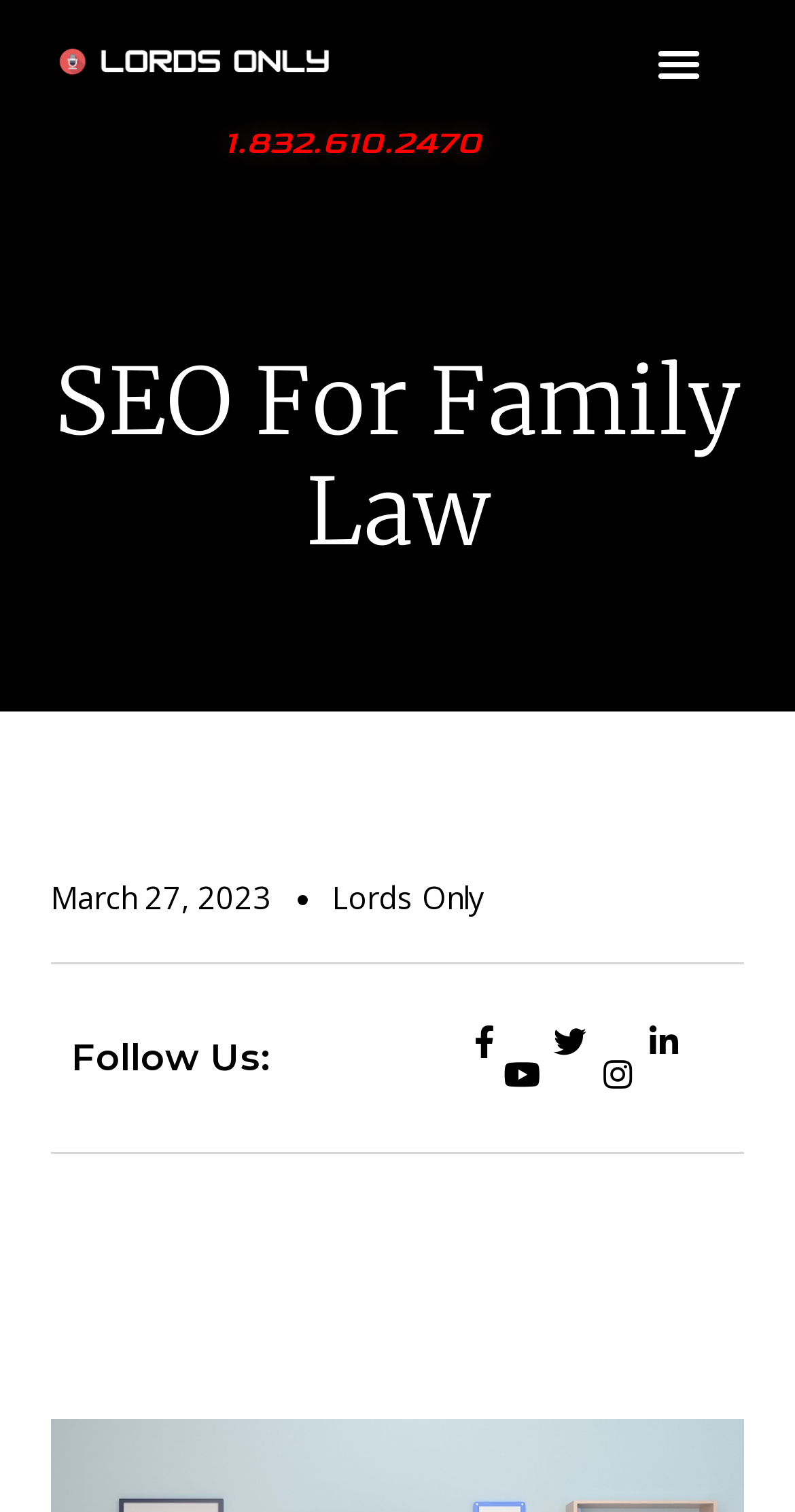Given the element description, predict the bounding box coordinates in the format (top-left x, top-left y, bottom-right x, bottom-right y), using floating point numbers between 0 and 1: 1.832.610.2470

[0.282, 0.082, 0.605, 0.108]